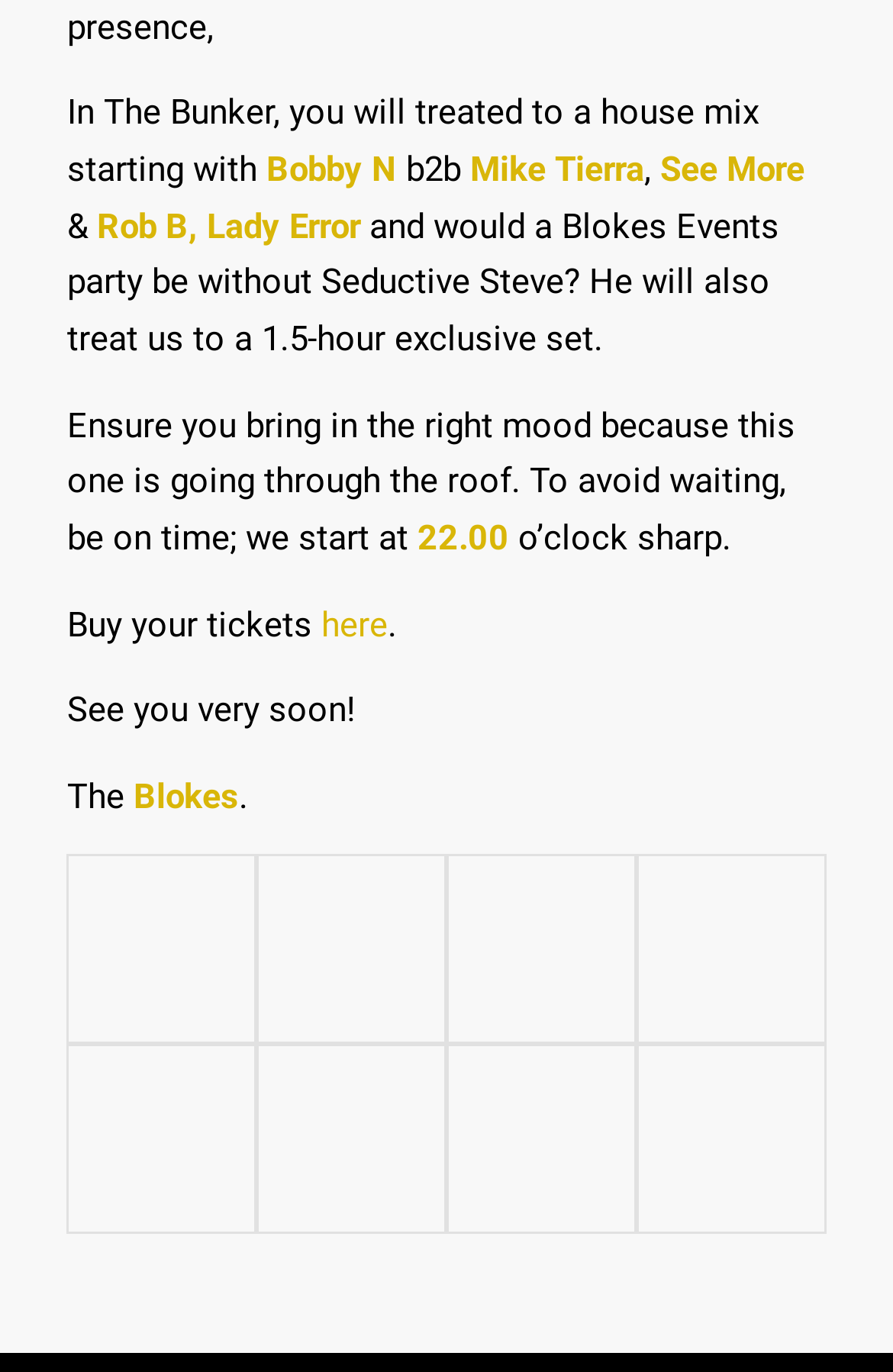Find and specify the bounding box coordinates that correspond to the clickable region for the instruction: "Click on 'here' to buy tickets".

[0.36, 0.44, 0.434, 0.47]